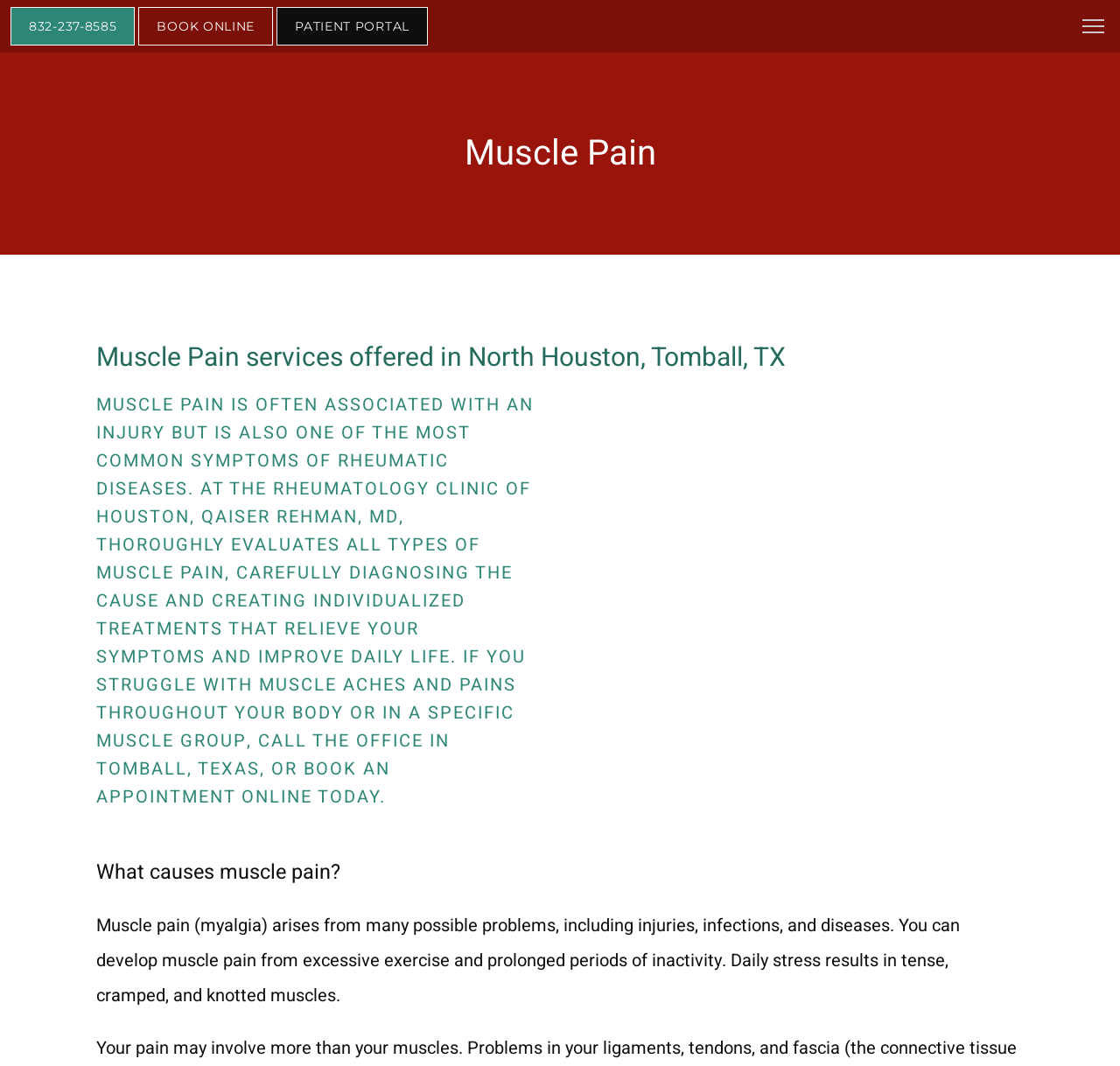What is the clinic's phone number?
Using the visual information, answer the question in a single word or phrase.

832-979-5090